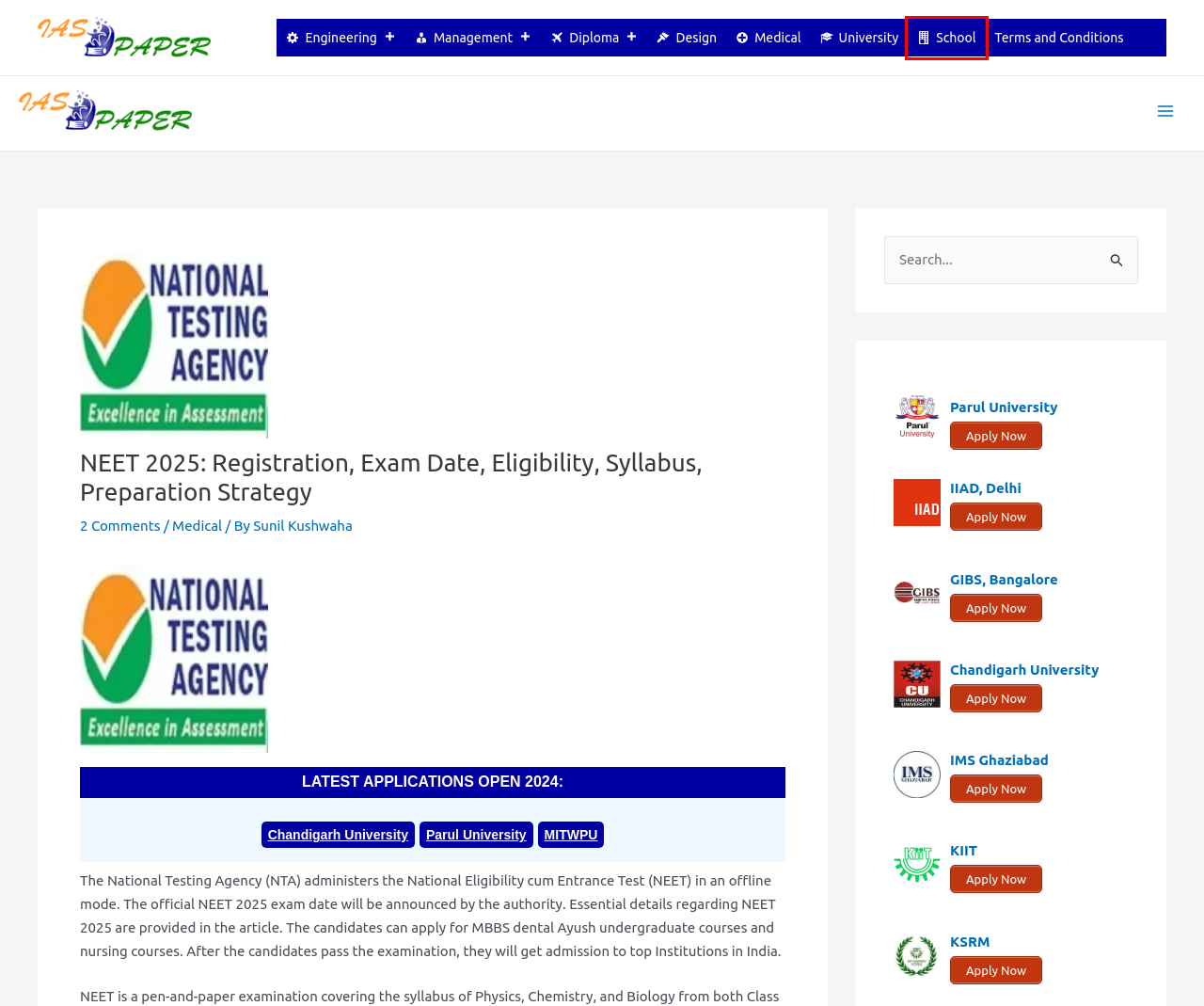Given a webpage screenshot with a UI element marked by a red bounding box, choose the description that best corresponds to the new webpage that will appear after clicking the element. The candidates are:
A. IIAD
B. Management Archives - IAS Paper
C. CUCET Application Form 2024, Registration Form, Scholarships - Chandigarh University Entrance Exam
D. Engineering Archives - IAS Paper
E. School Archives - IAS Paper
F. Diploma Archives - IAS Paper
G. University Archives - IAS Paper
H. GIBS | Best PGDM / BBA College in Bangalore | Admission Open 2024

E